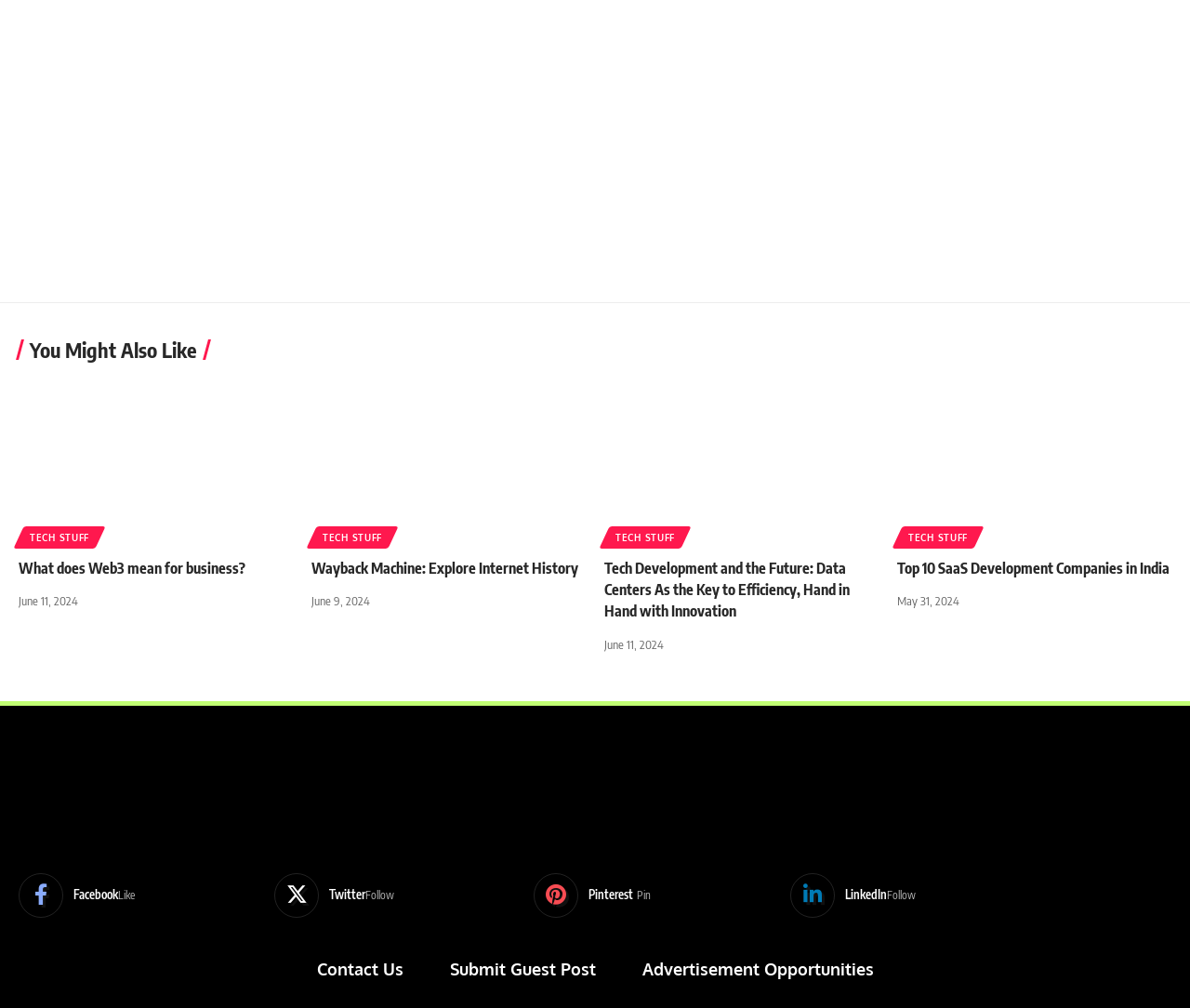Please analyze the image and provide a thorough answer to the question:
What is the title of the first article?

The first article is identified by its heading element with the text 'What does Web3 mean for business?' which is located at the top-left of the webpage.